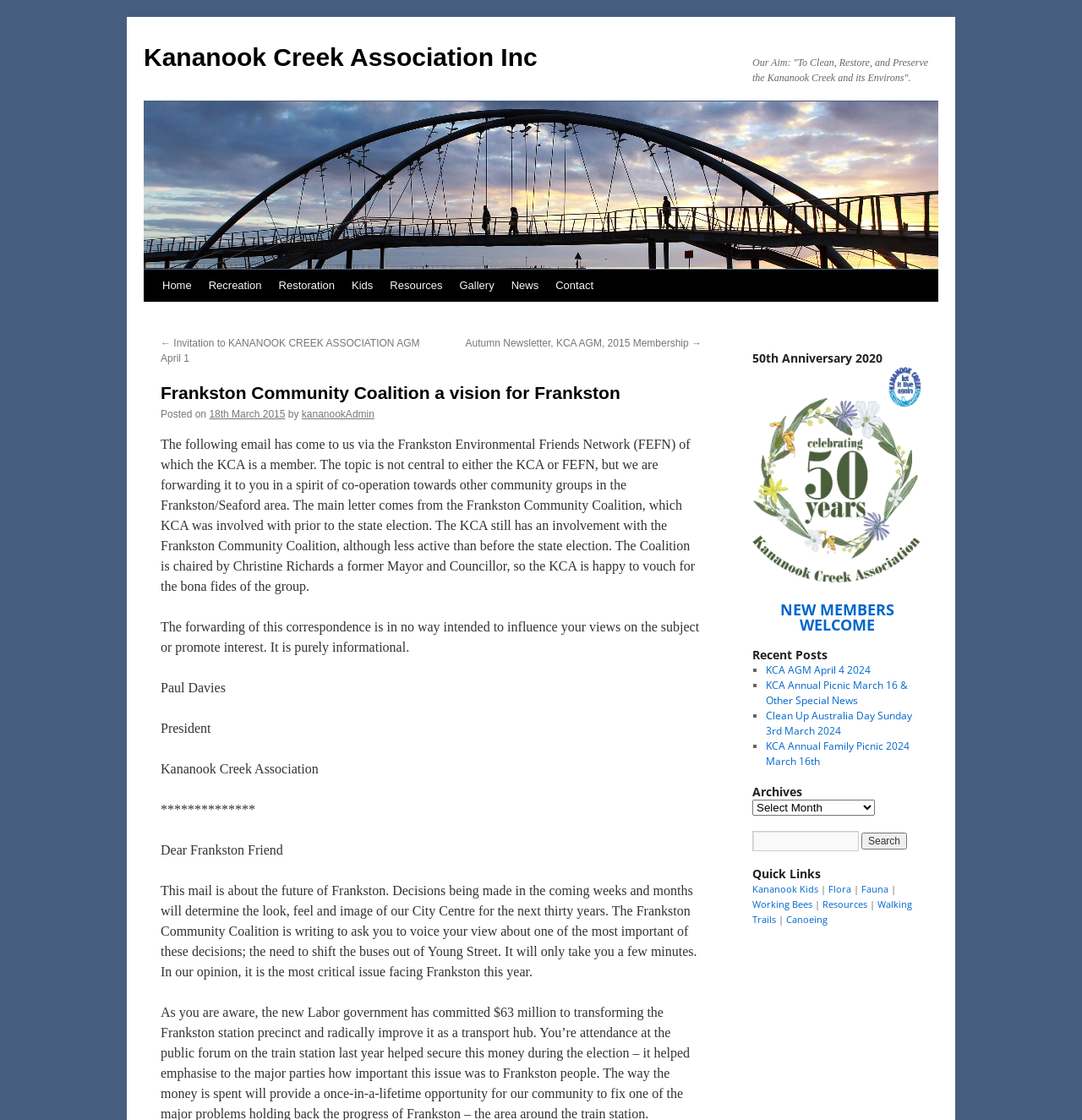Determine the main text heading of the webpage and provide its content.

Frankston Community Coalition a vision for Frankston